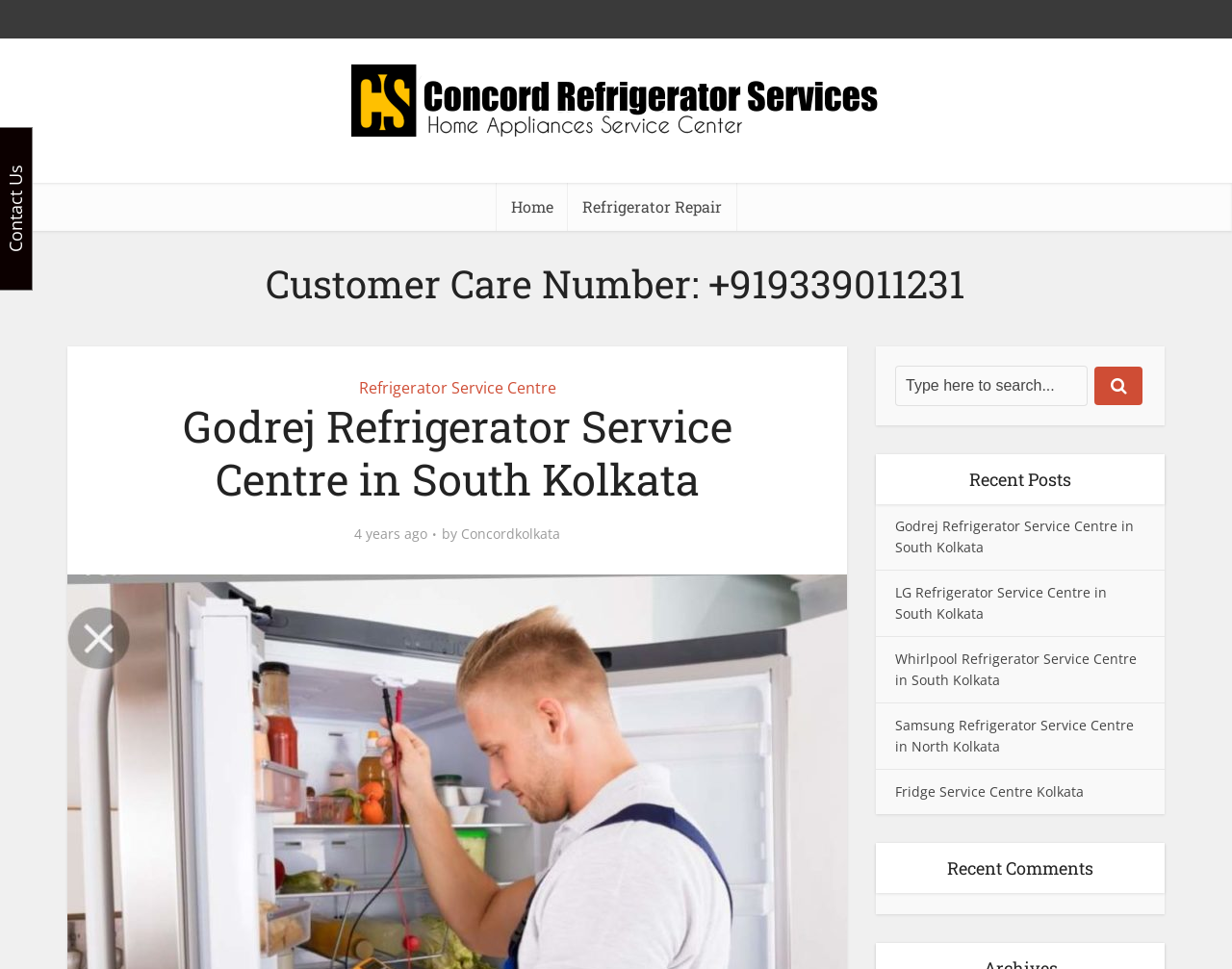Refer to the image and offer a detailed explanation in response to the question: What is the category of the service centre?

The service centre is related to refrigerators, as indicated by the link 'Refrigerator Repair and Service Centre Kolkata' and the heading 'Godrej Refrigerator Service Centre in South Kolkata'.